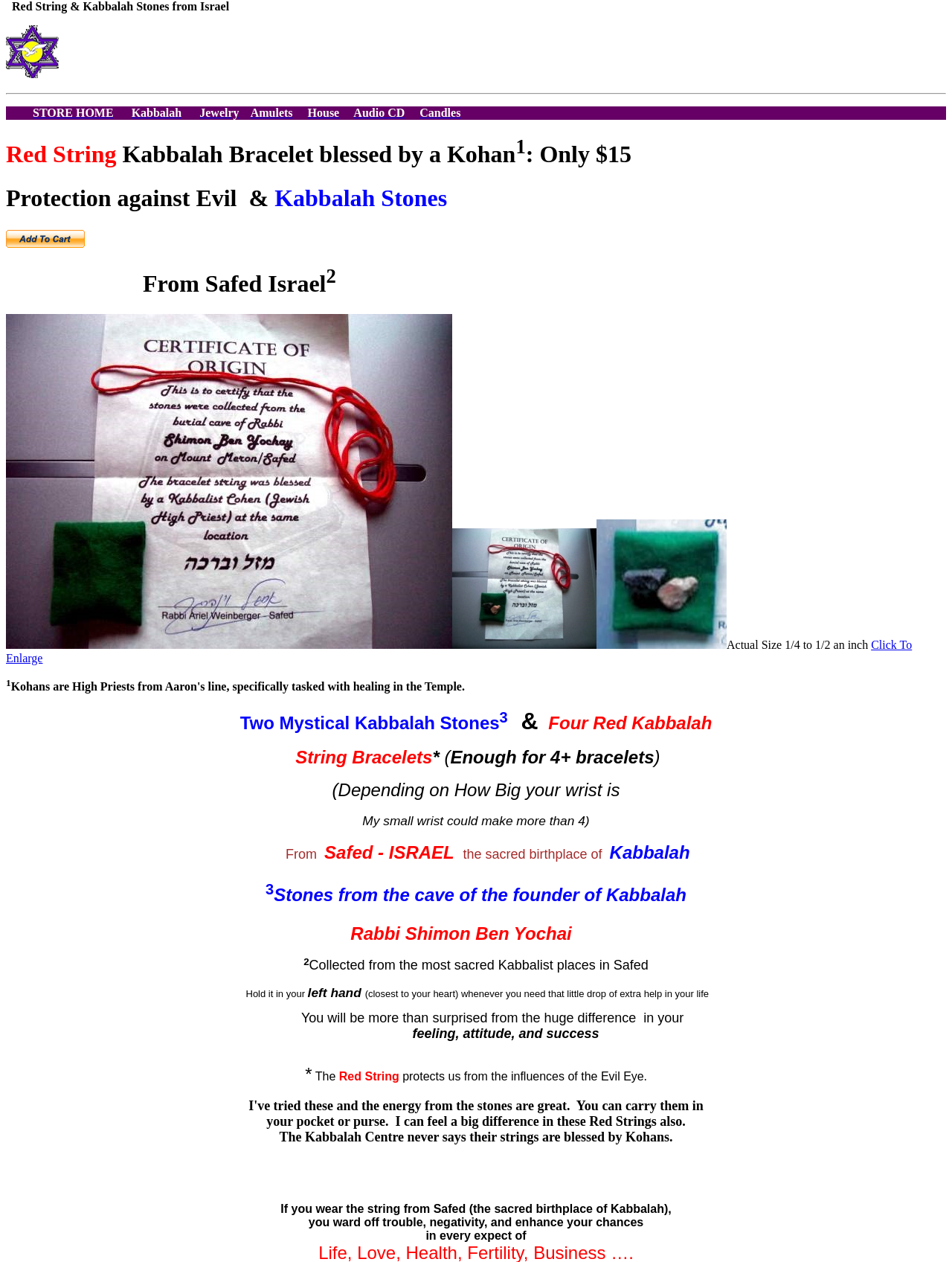Determine the bounding box coordinates of the region to click in order to accomplish the following instruction: "Click the 'Click To Enlarge' link". Provide the coordinates as four float numbers between 0 and 1, specifically [left, top, right, bottom].

[0.006, 0.506, 0.958, 0.526]